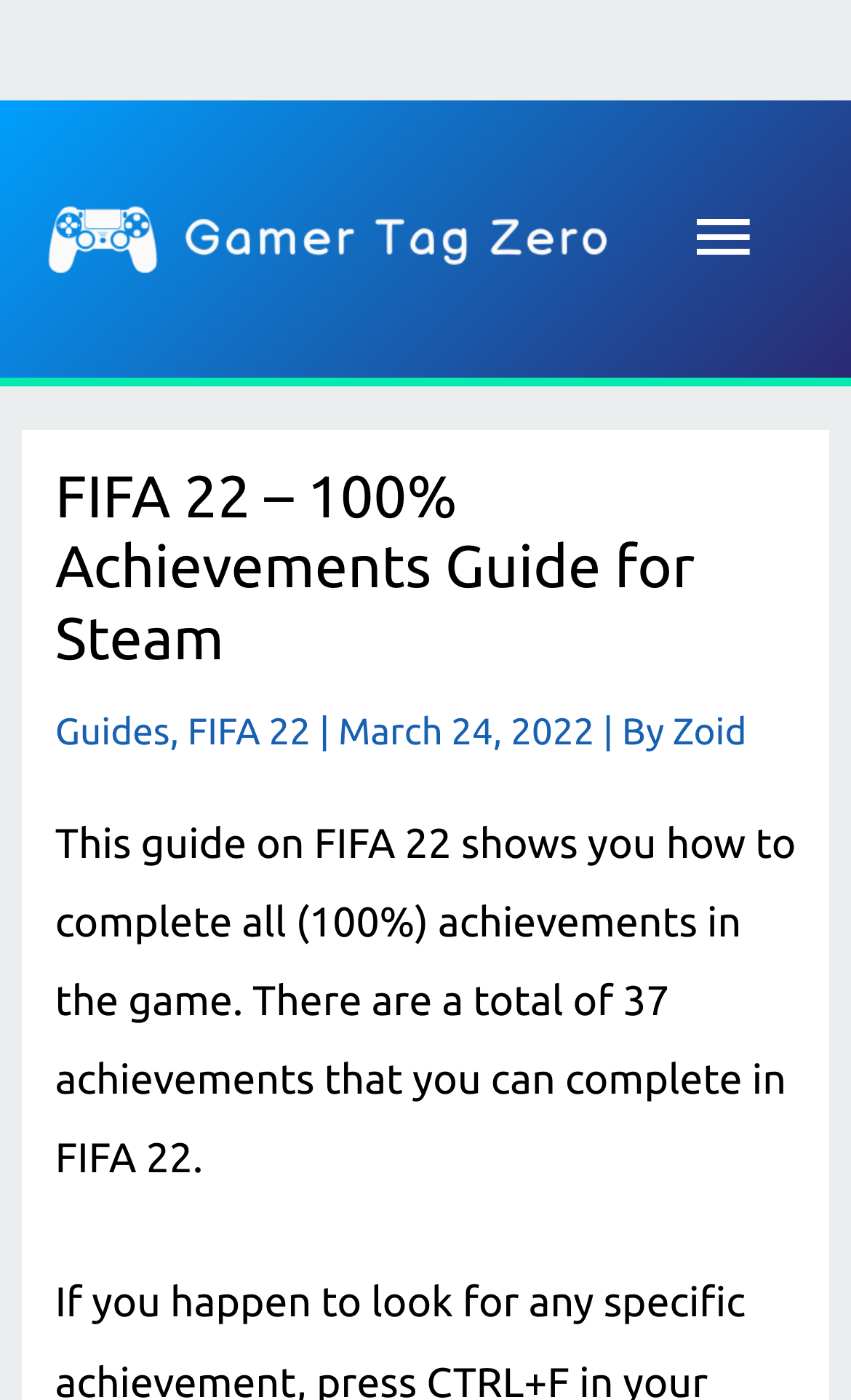Using the element description provided, determine the bounding box coordinates in the format (top-left x, top-left y, bottom-right x, bottom-right y). Ensure that all values are floating point numbers between 0 and 1. Element description: Guides

[0.065, 0.52, 0.2, 0.549]